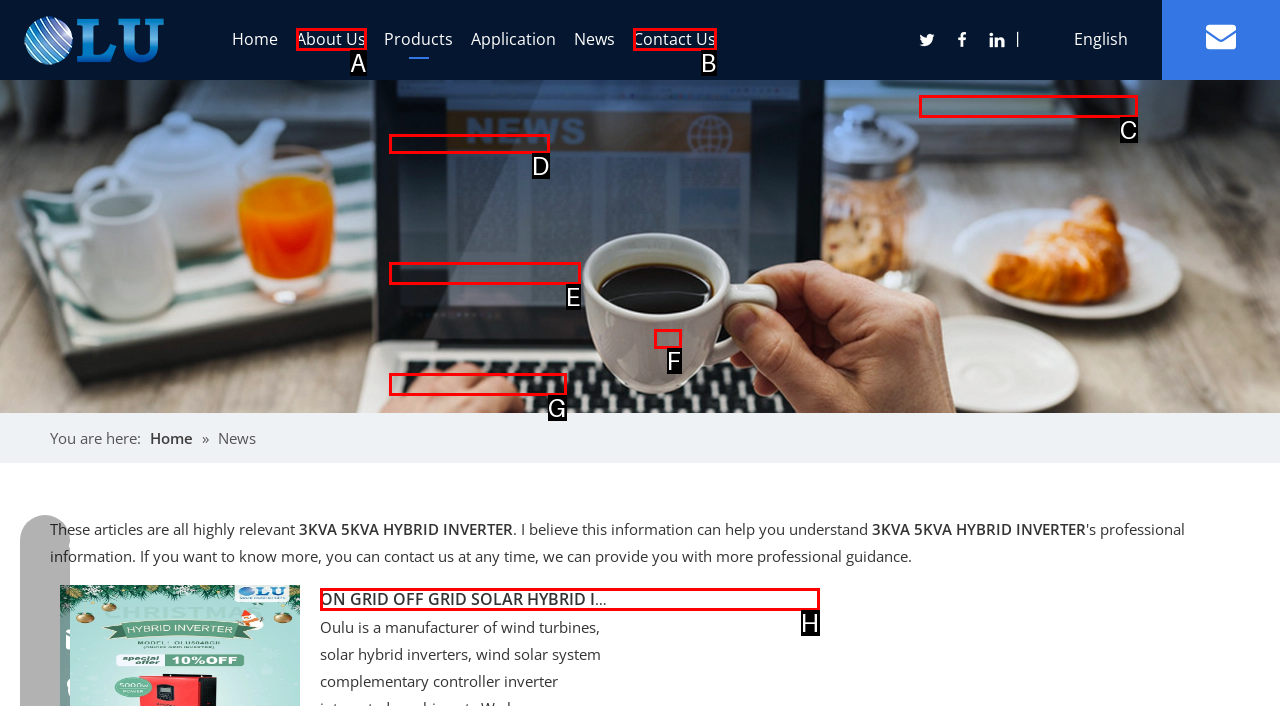Match the element description to one of the options: About Us
Respond with the corresponding option's letter.

A